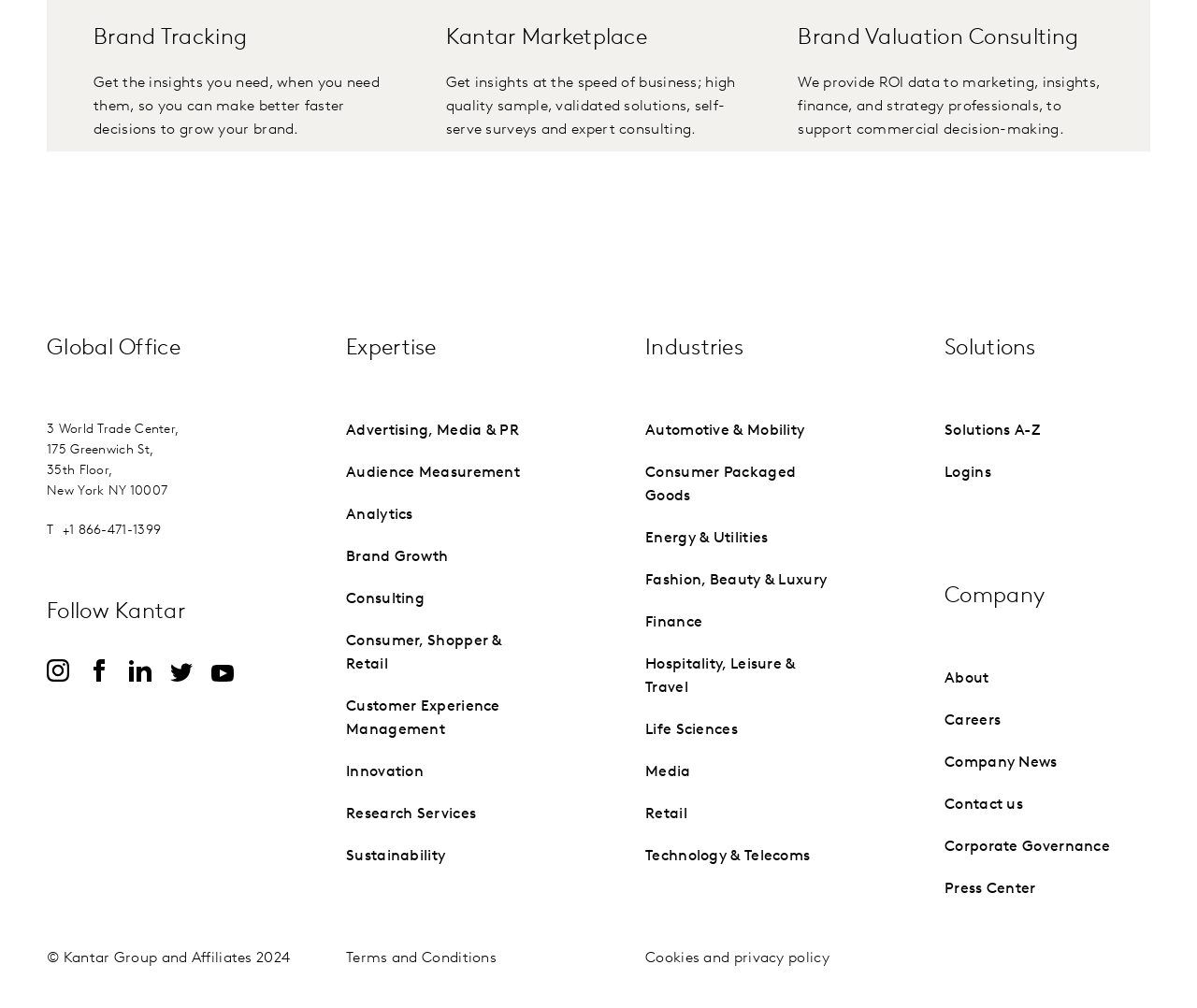Determine the bounding box for the UI element described here: "Cookies and privacy policy".

[0.539, 0.943, 0.693, 0.958]